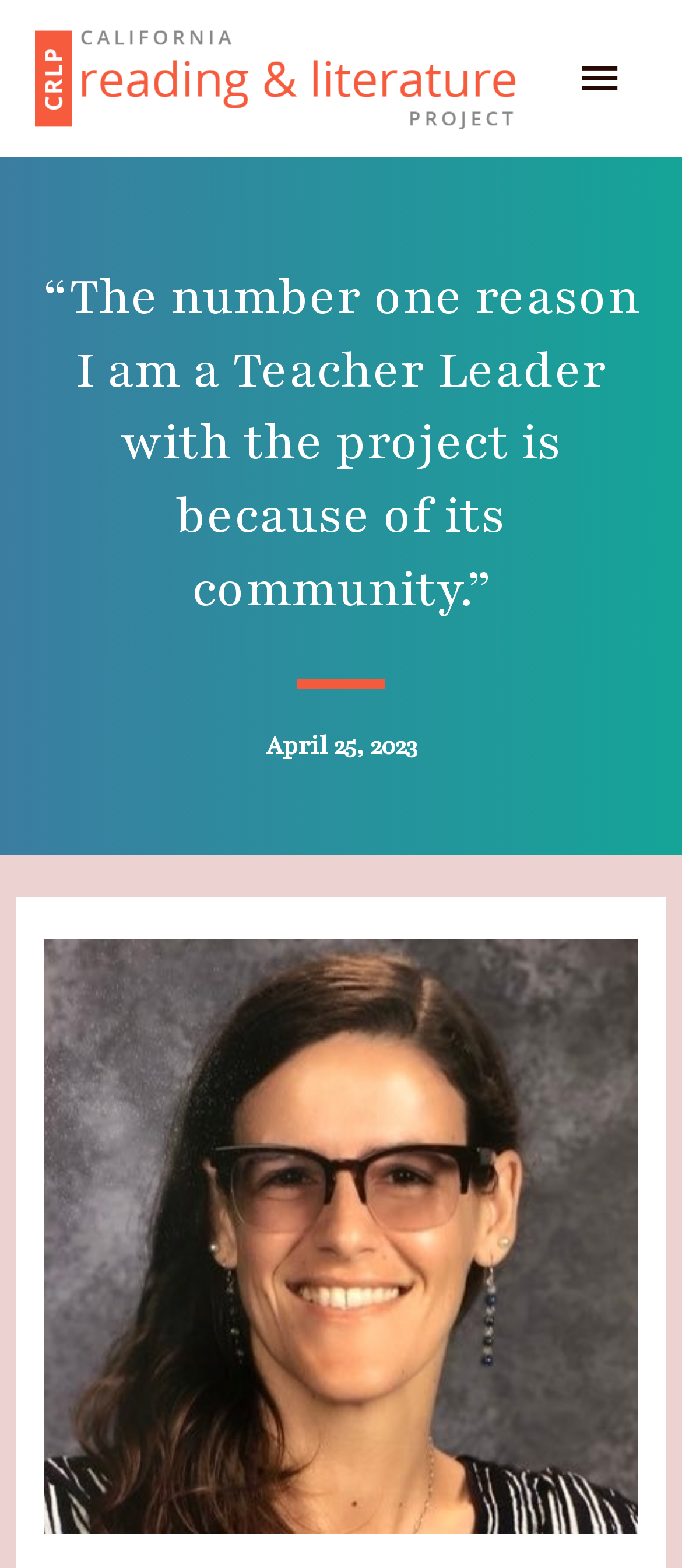Locate the UI element that matches the description alt="California Reading & Literature Project" in the webpage screenshot. Return the bounding box coordinates in the format (top-left x, top-left y, bottom-right x, bottom-right y), with values ranging from 0 to 1.

[0.051, 0.038, 0.756, 0.06]